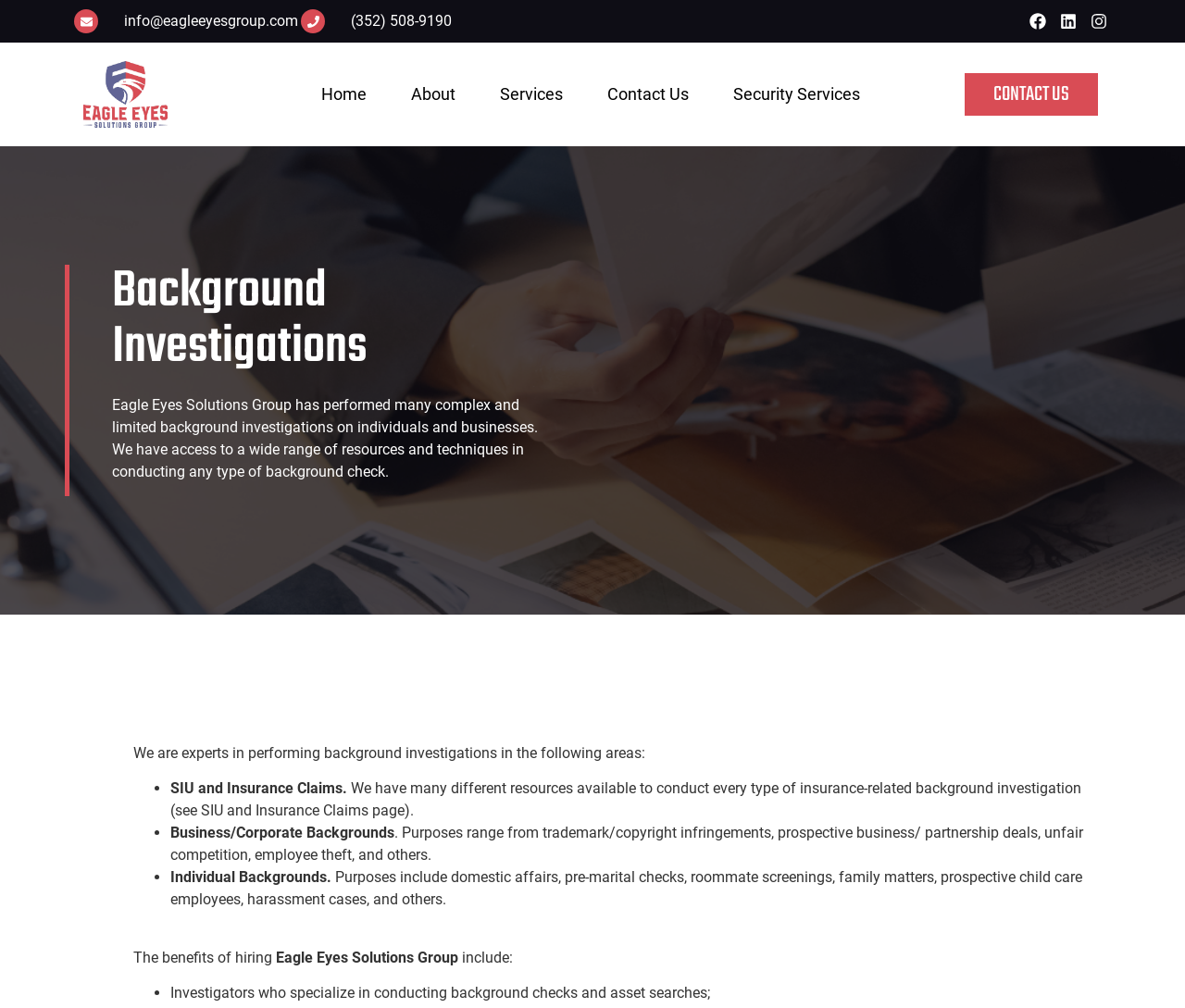Using the information from the screenshot, answer the following question thoroughly:
What type of background checks does the company perform?

The company performs various types of background checks, including SIU and Insurance Claims, Business/Corporate Backgrounds, and Individual Backgrounds, as listed in the text with bullet points.